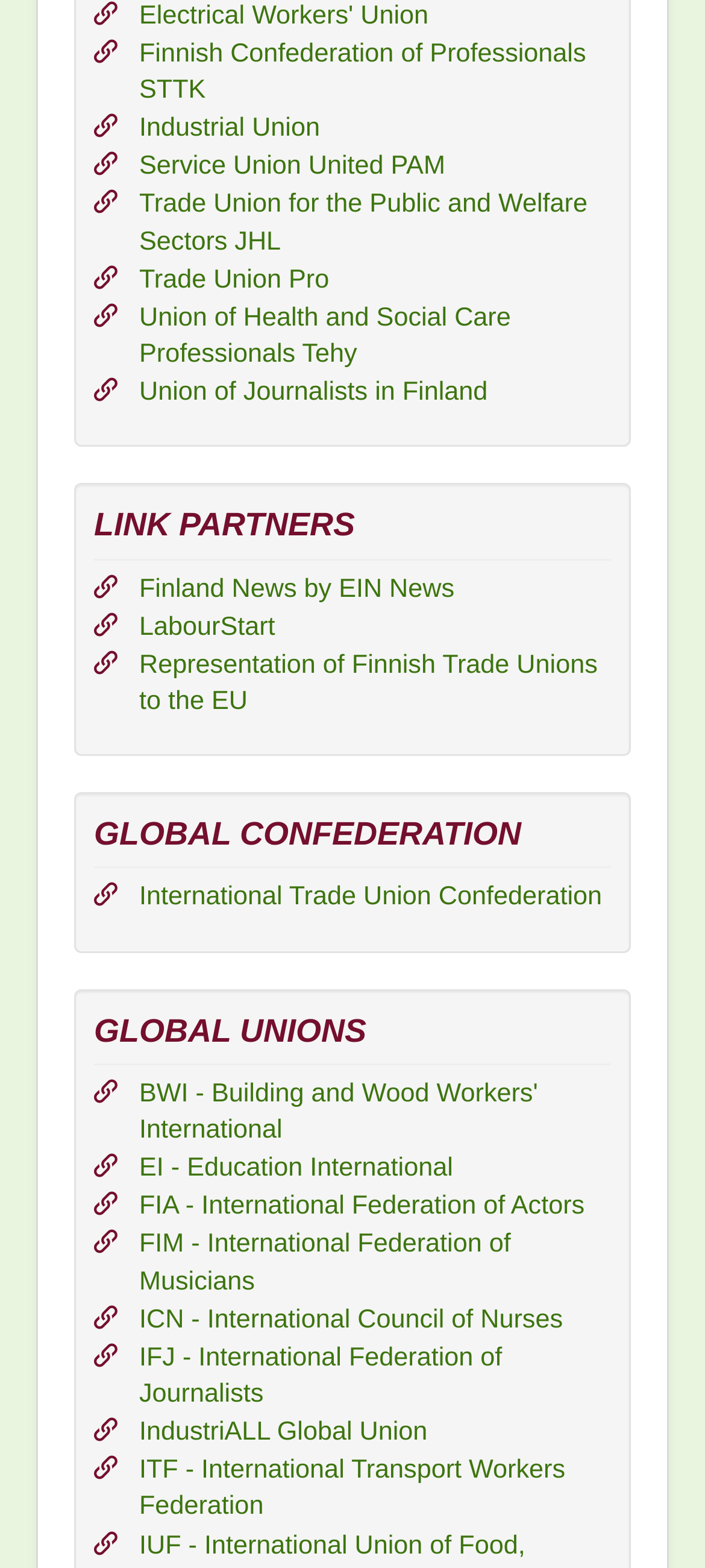Find the bounding box coordinates of the element to click in order to complete the given instruction: "Click on Electrical Workers' Union link."

[0.197, 0.001, 0.608, 0.019]